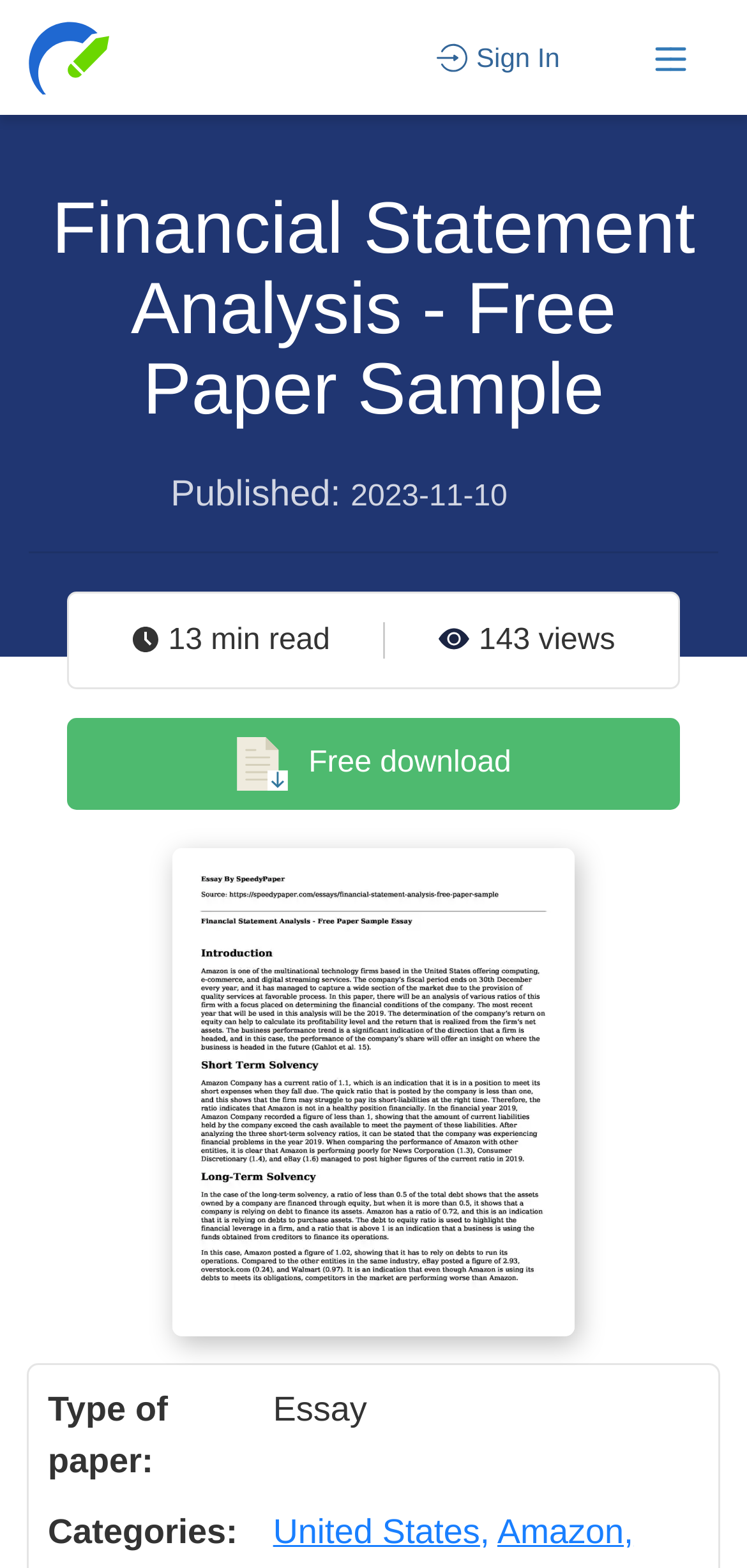Given the webpage screenshot, identify the bounding box of the UI element that matches this description: "United States".

[0.366, 0.964, 0.655, 0.988]